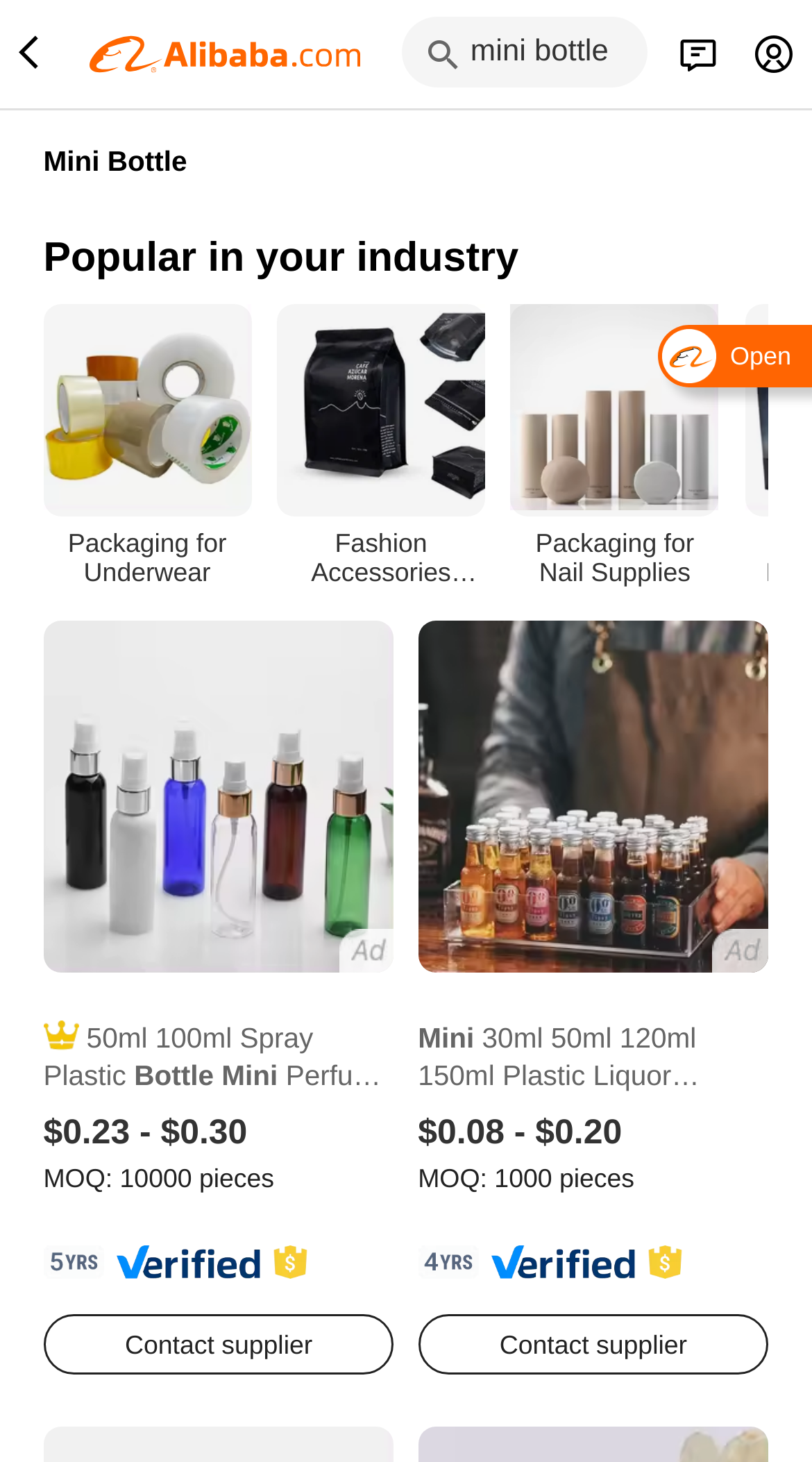Please give a short response to the question using one word or a phrase:
How many industries are mentioned on this page?

3